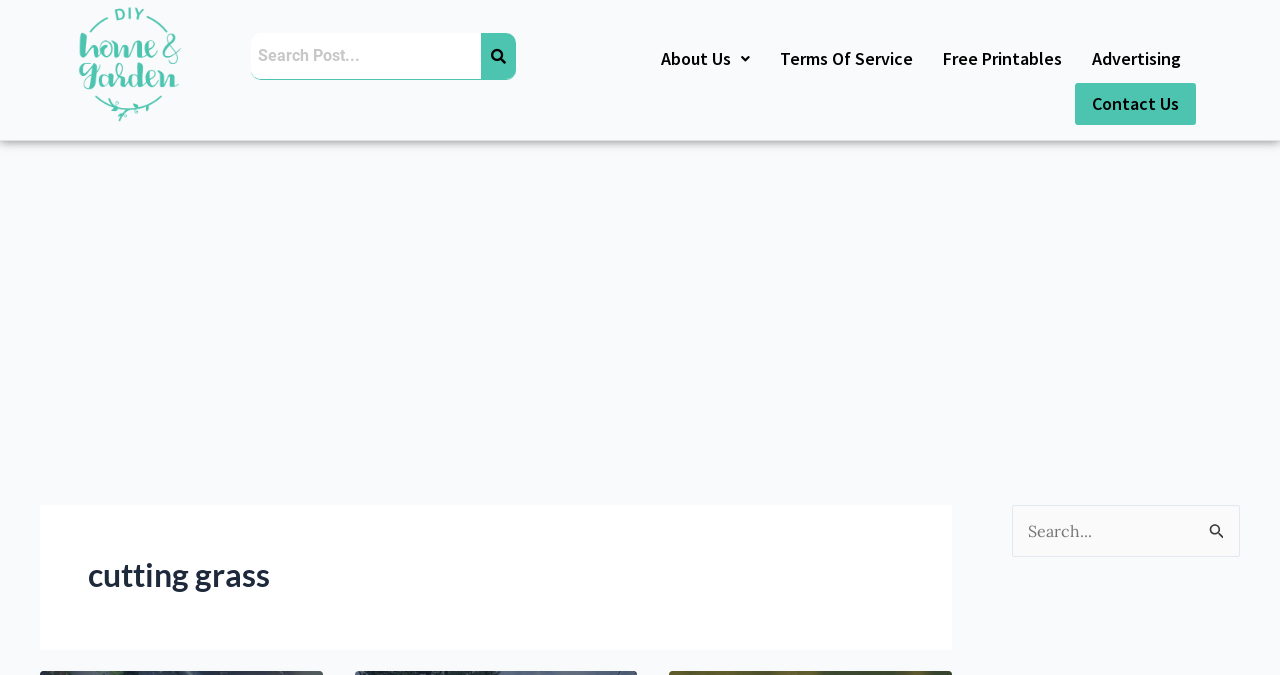Given the element description: "parent_node: Search for: name="s" placeholder="Search..."", predict the bounding box coordinates of this UI element. The coordinates must be four float numbers between 0 and 1, given as [left, top, right, bottom].

[0.791, 0.748, 0.969, 0.826]